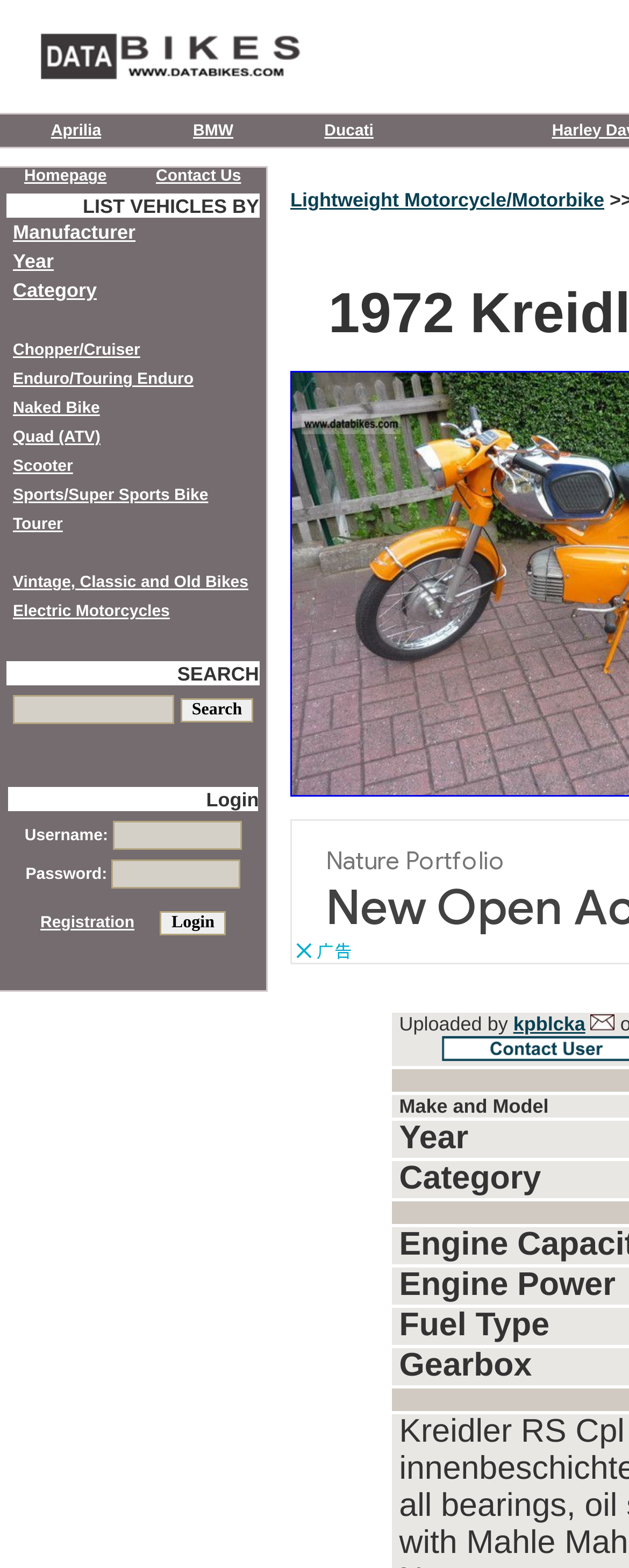Find the bounding box coordinates for the element that must be clicked to complete the instruction: "Click on the logo databikes.com". The coordinates should be four float numbers between 0 and 1, indicated as [left, top, right, bottom].

[0.051, 0.044, 0.487, 0.061]